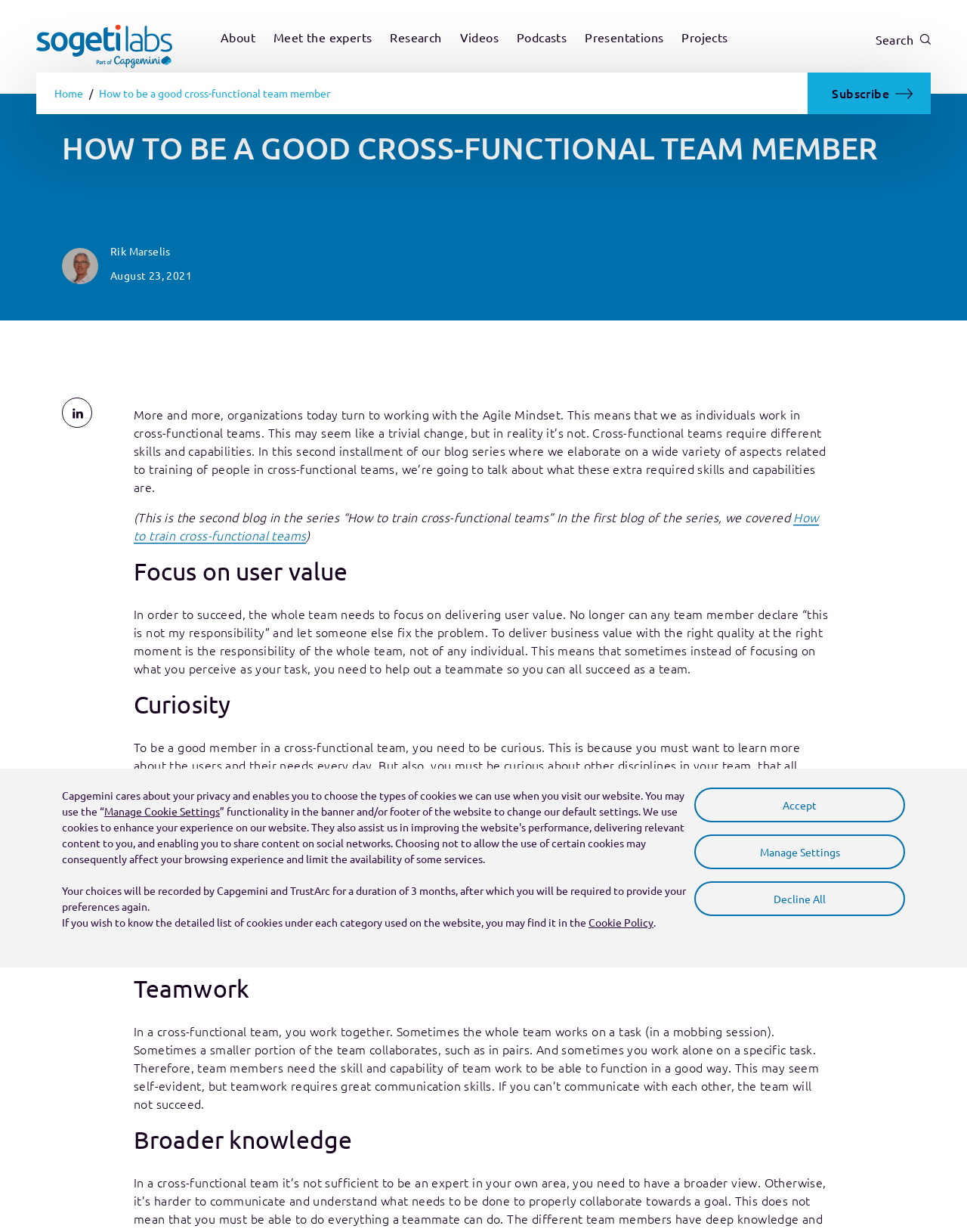Find the bounding box coordinates of the element to click in order to complete this instruction: "Read the 'How to be a good cross-functional team member' article". The bounding box coordinates must be four float numbers between 0 and 1, denoted as [left, top, right, bottom].

[0.102, 0.069, 0.341, 0.082]